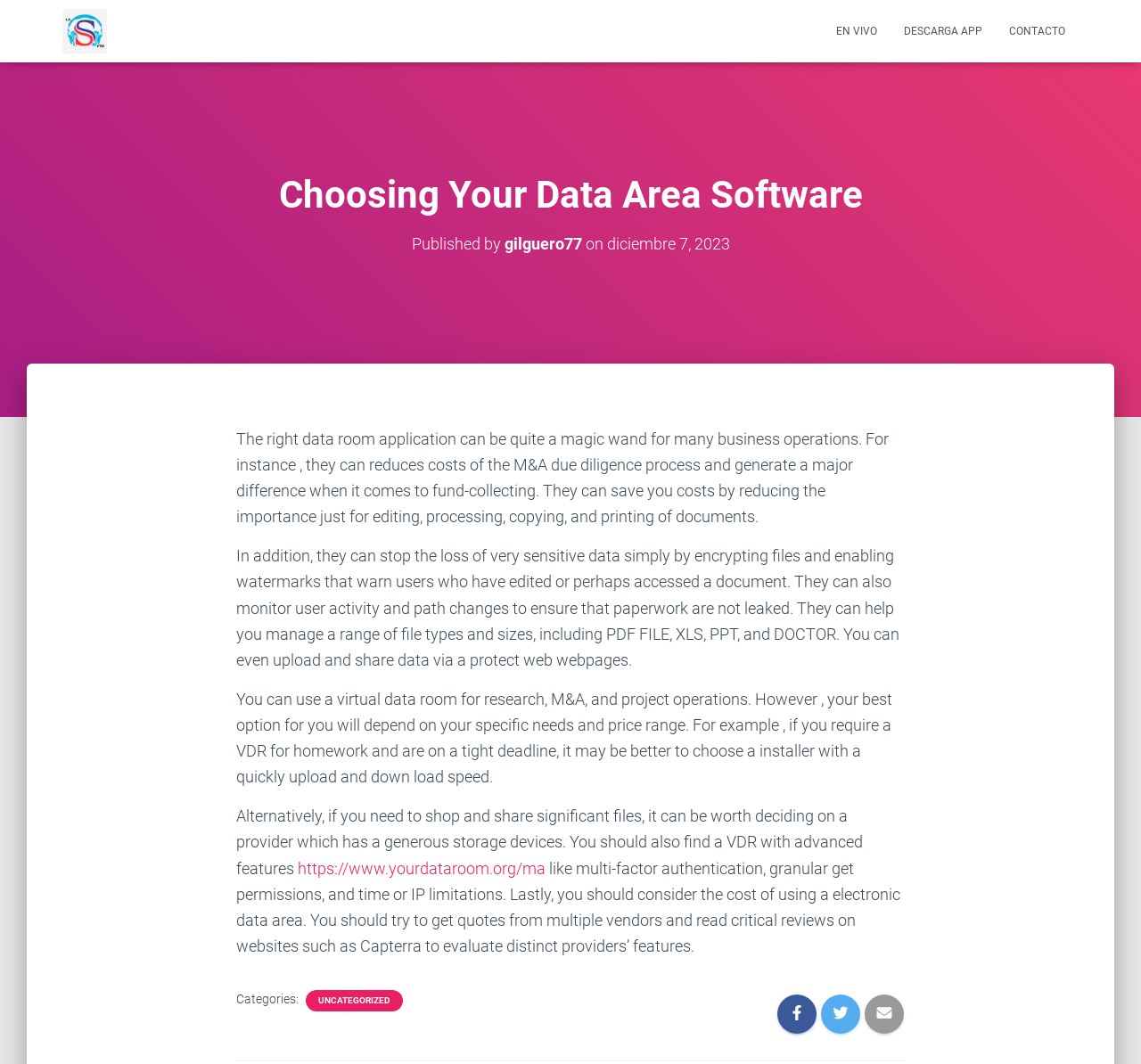What features should a VDR have?
Using the visual information, answer the question in a single word or phrase.

Advanced features